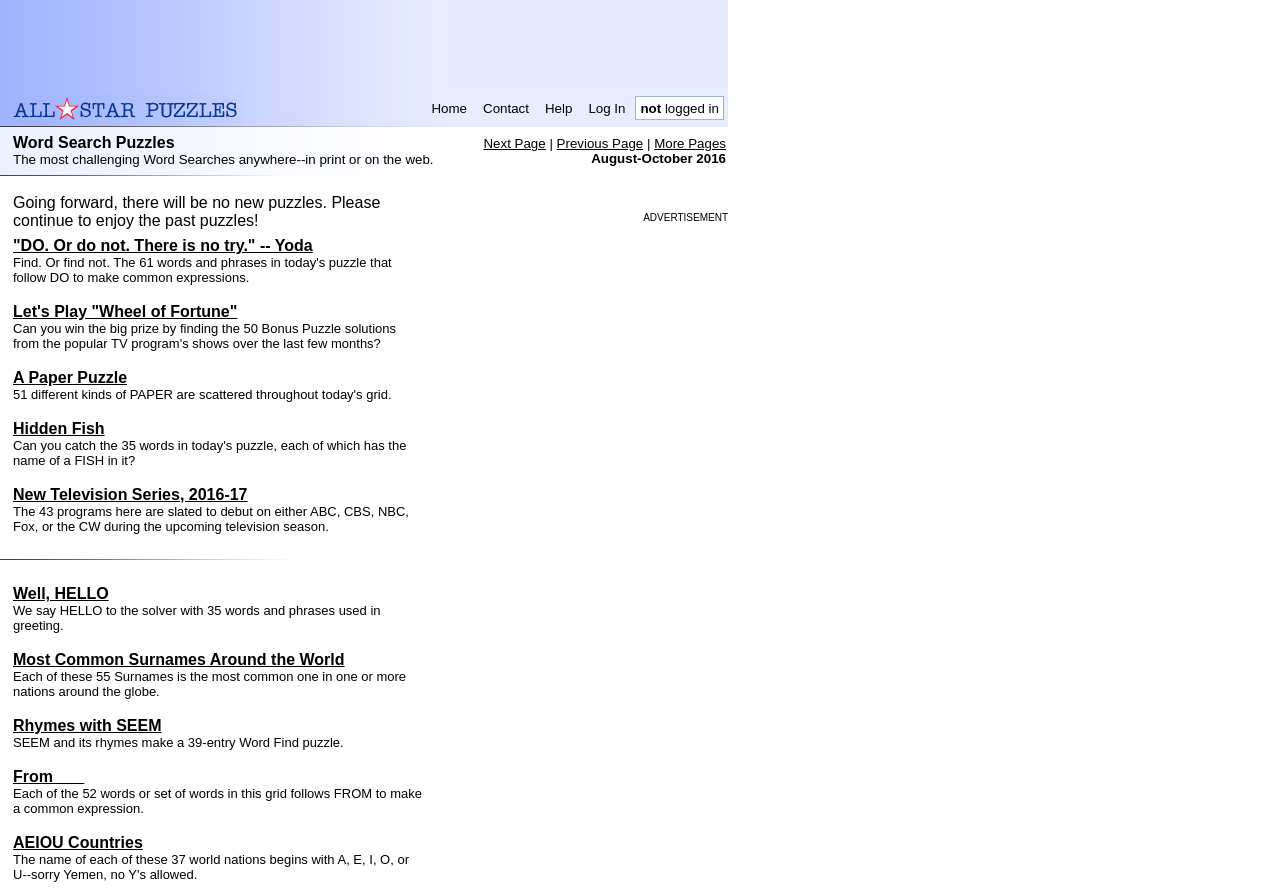How many words and phrases are in today's puzzle that follow 'DO' to make common expressions?
Look at the image and answer the question with a single word or phrase.

61